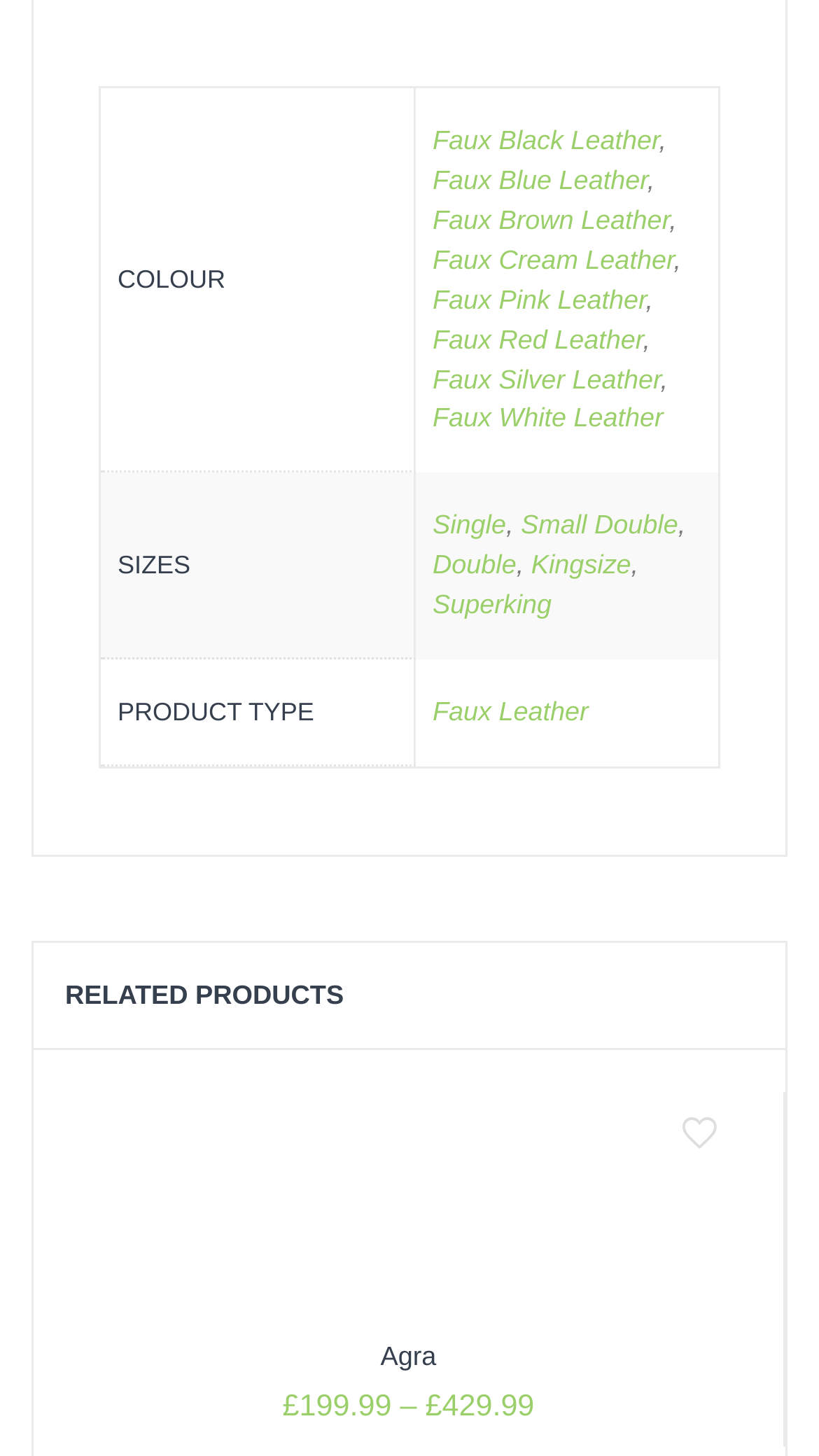What is the product type of 'Agra'?
Give a comprehensive and detailed explanation for the question.

By examining the table under the 'ADDITIONAL INFORMATION' tabpanel, we can see that the product type of 'Agra' is listed as 'Faux Leather' in the 'PRODUCT TYPE' row.